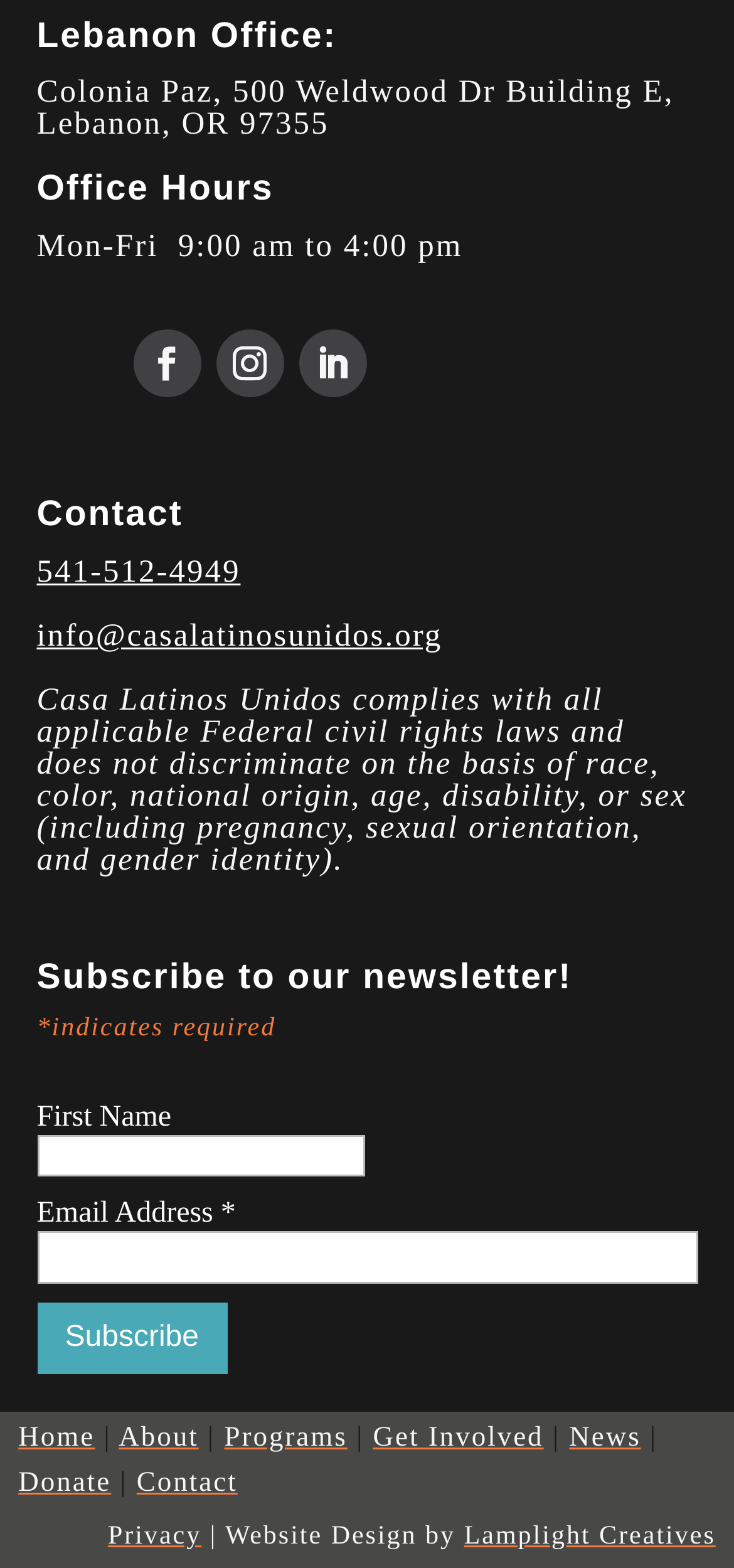How can I contact the office?
Please provide a single word or phrase answer based on the image.

541-512-4949 or info@casalatinosunidos.org